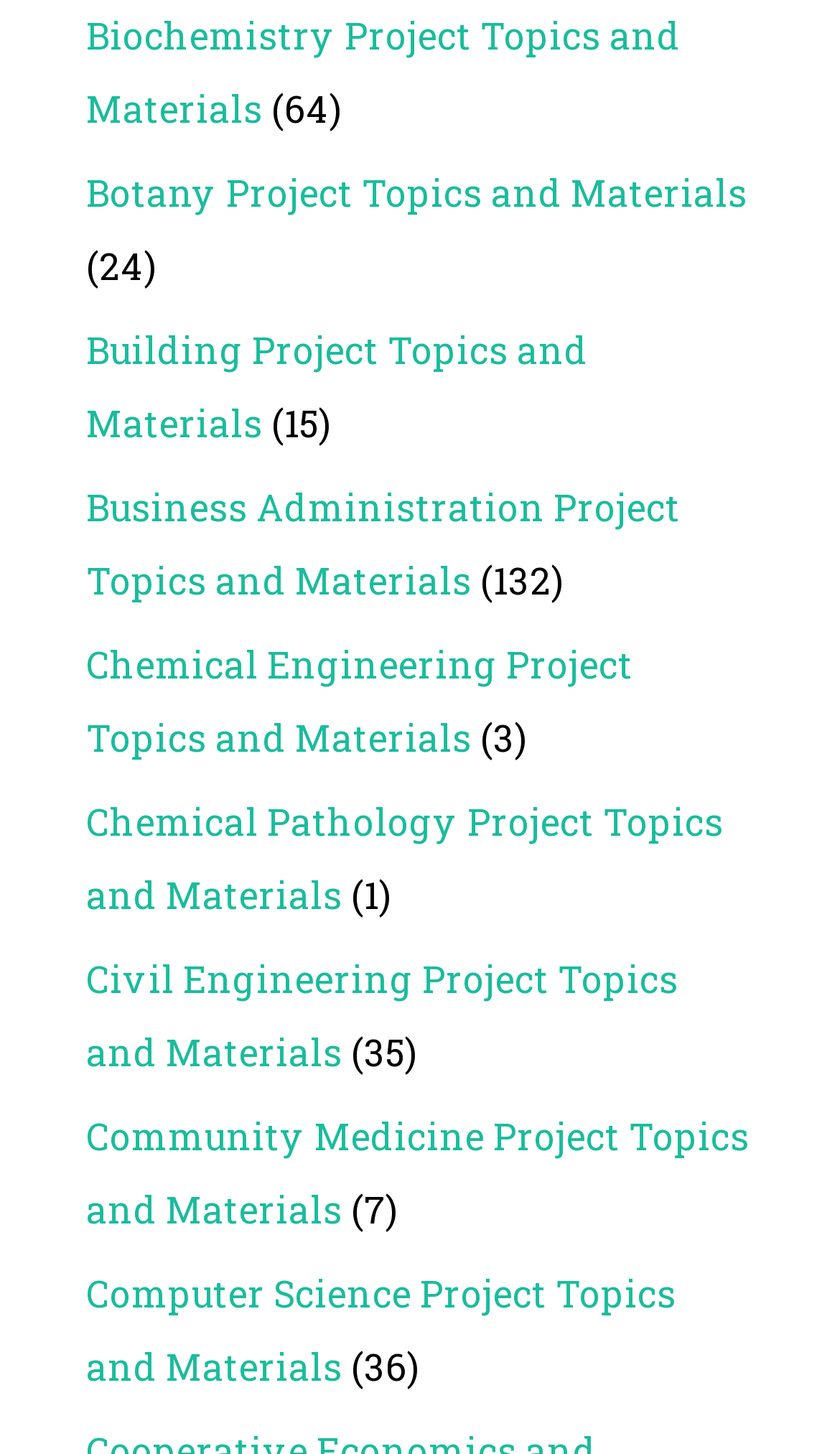Provide your answer in one word or a succinct phrase for the question: 
How many project topics have a number in parentheses next to them?

9